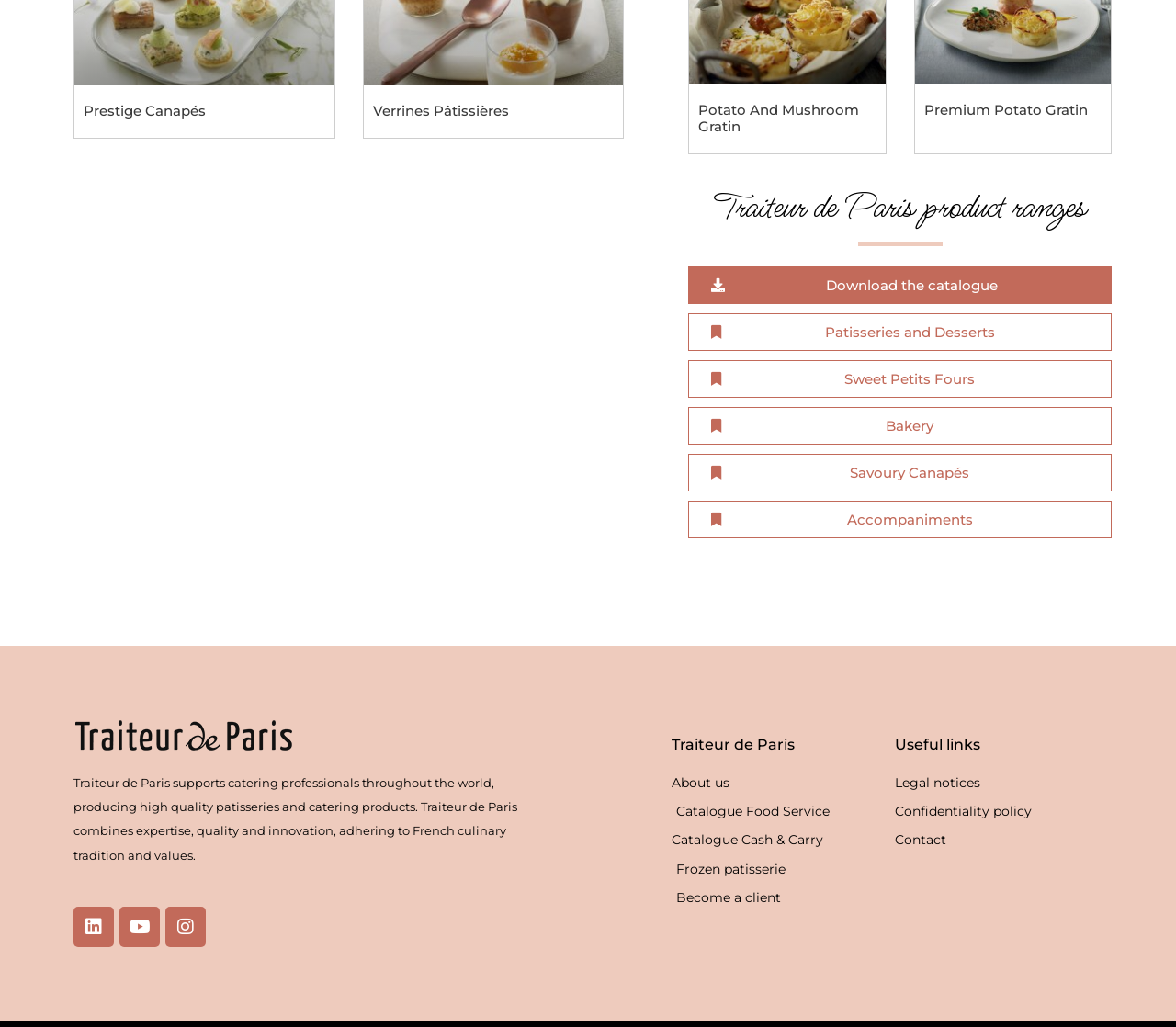Pinpoint the bounding box coordinates for the area that should be clicked to perform the following instruction: "Visit Traiteur de Paris - Food Wholesaler".

[0.062, 0.7, 0.25, 0.732]